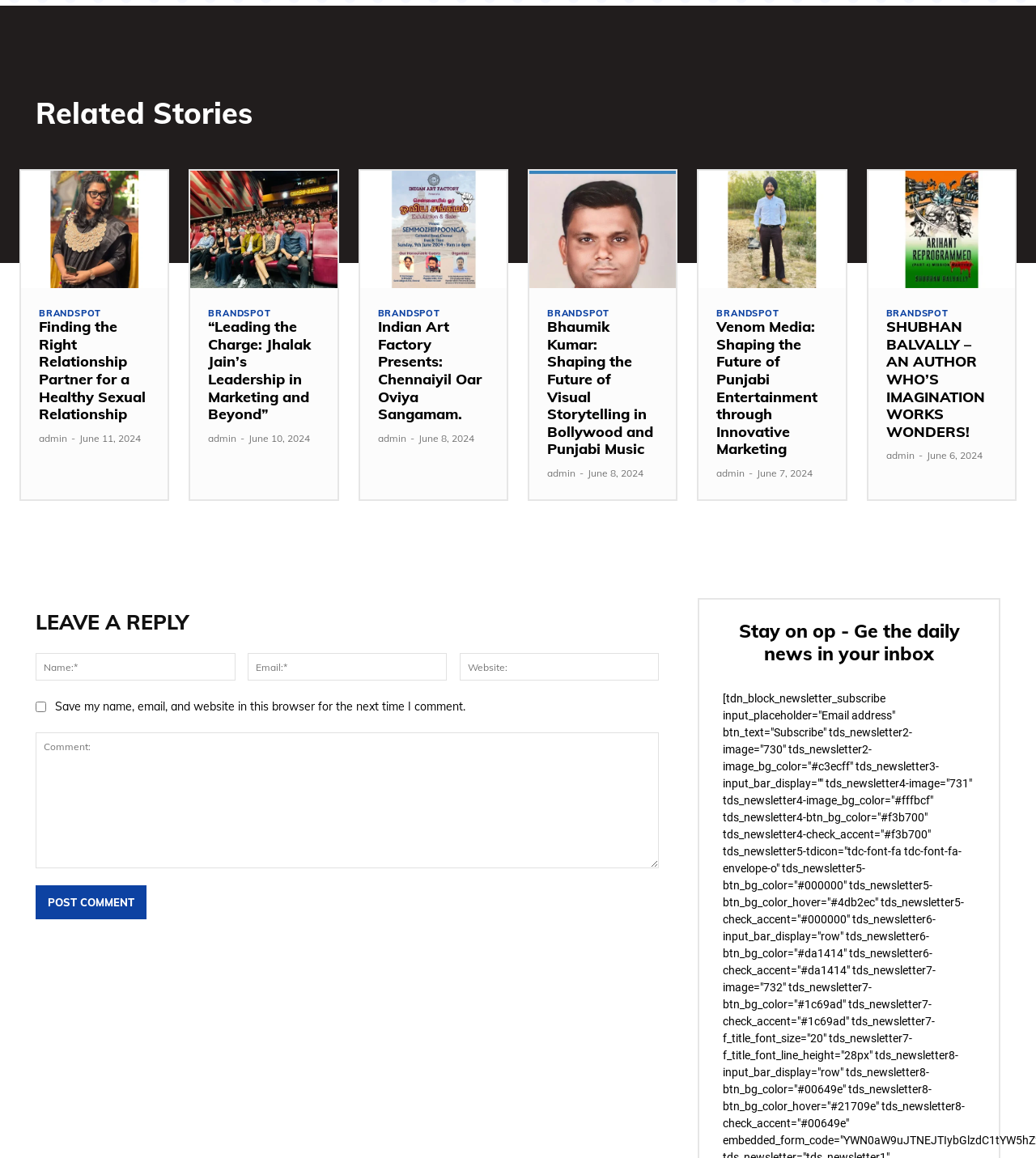Please identify the coordinates of the bounding box that should be clicked to fulfill this instruction: "Click on 'SHUBHAN BALVALLY – AN AUTHOR WHO’S IMAGINATION WORKS WONDERS!' ".

[0.838, 0.148, 0.98, 0.249]